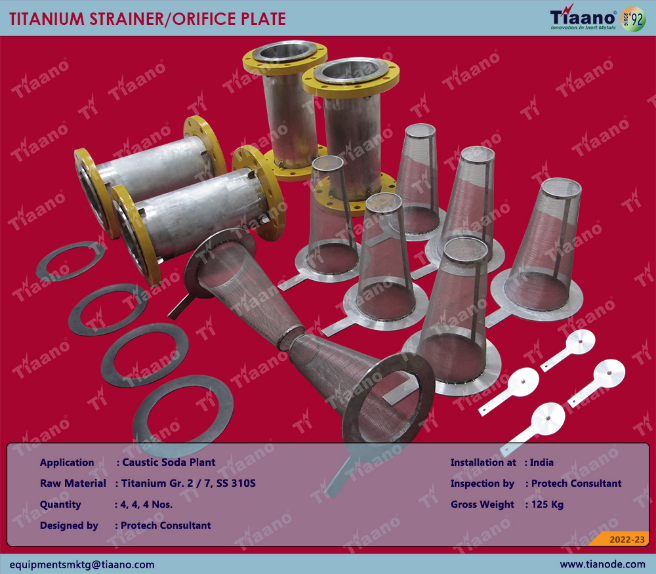What is the total gross weight of the assembly?
Please provide an in-depth and detailed response to the question.

The caption provides the total gross weight of the assembly, which is 125 kg, indicating the overall size and scale of the equipment.